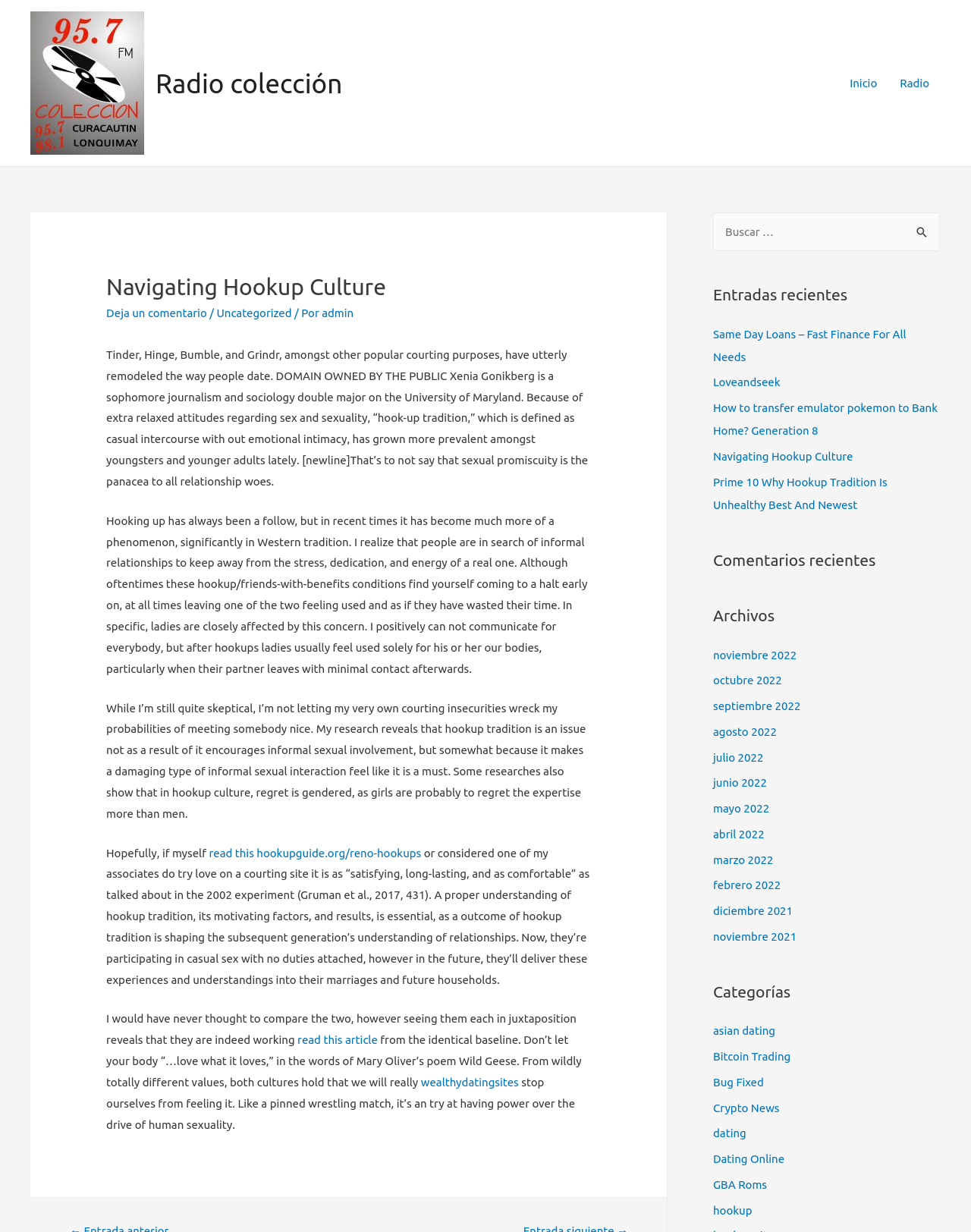Predict the bounding box of the UI element that fits this description: "julio 2022".

[0.734, 0.609, 0.786, 0.62]